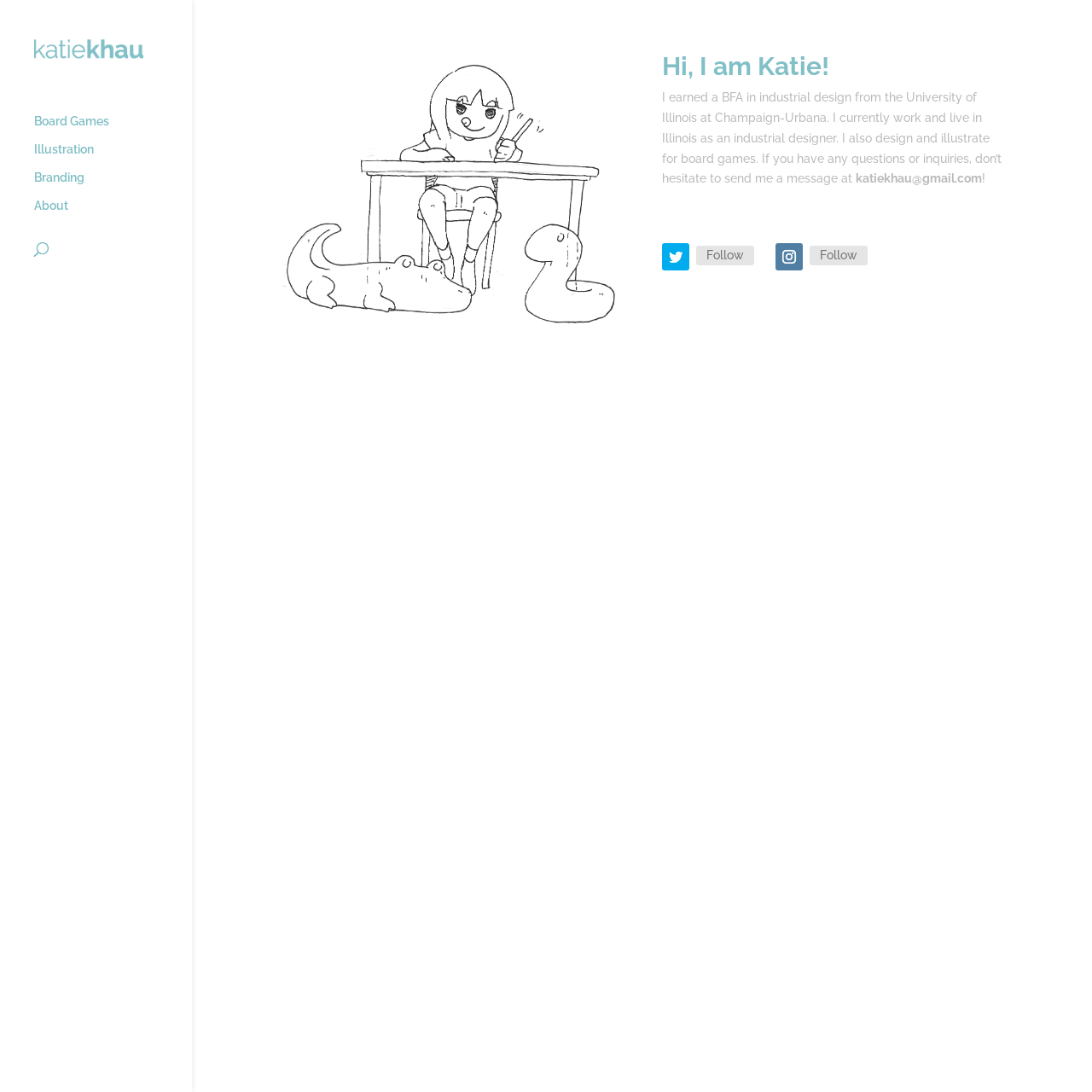What is Katie's educational background?
Please respond to the question with as much detail as possible.

According to the webpage content, Katie earned a BFA in industrial design from the University of Illinois at Champaign-Urbana.